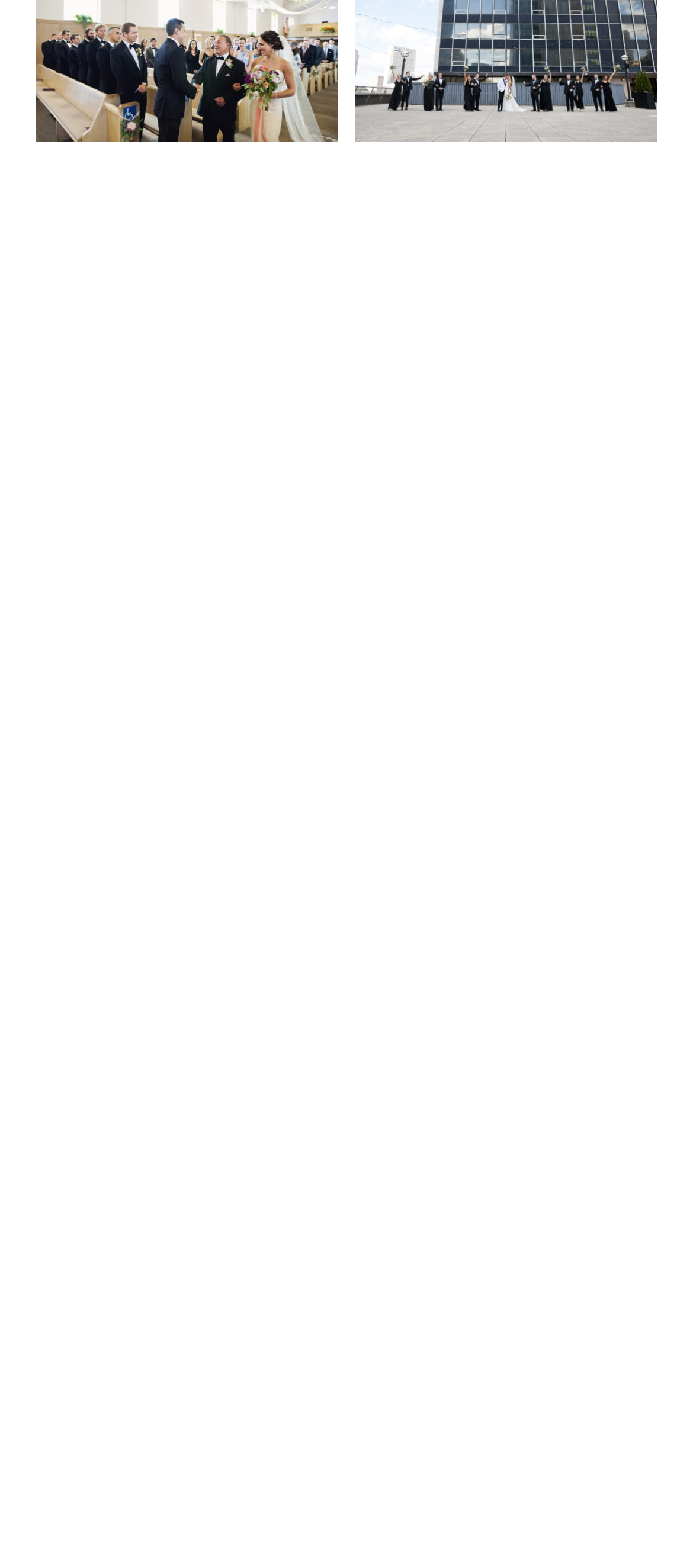What is the location of the wedding photography services?
Look at the image and respond to the question as thoroughly as possible.

The links and image descriptions on the webpage consistently mention 'Columbus, Ohio' as the location of the wedding photography services, suggesting that the services are based in or focused on this location.